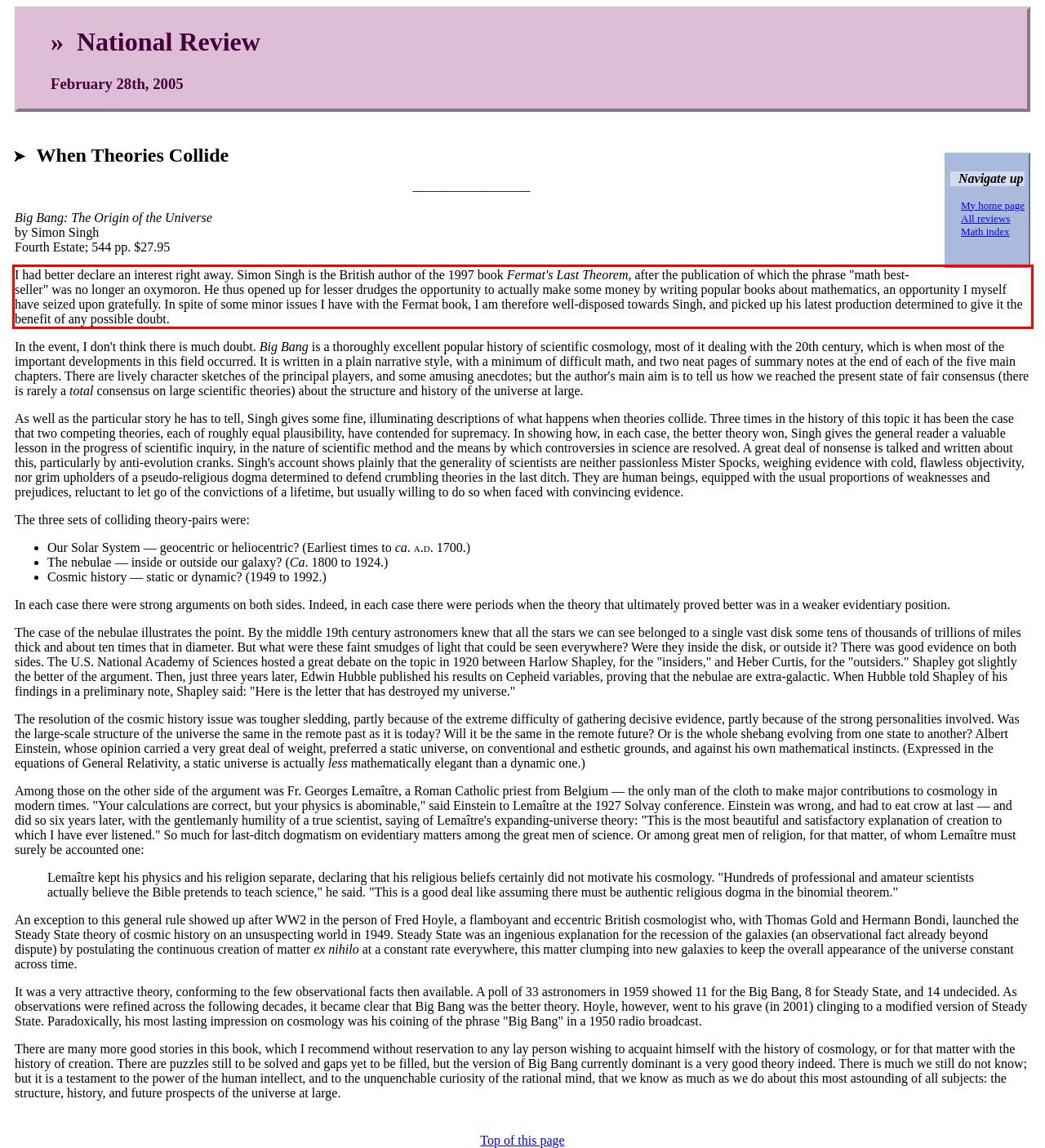Identify and extract the text within the red rectangle in the screenshot of the webpage.

I had better declare an interest right away. Simon Singh is the British author of the 1997 book Fermat's Last Theorem, after the publication of which the phrase "math best-seller" was no longer an oxymoron. He thus opened up for lesser drudges the opportunity to actually make some money by writing popular books about mathematics, an opportunity I myself have seized upon gratefully. In spite of some minor issues I have with the Fermat book, I am therefore well-disposed towards Singh, and picked up his latest production determined to give it the benefit of any possible doubt.